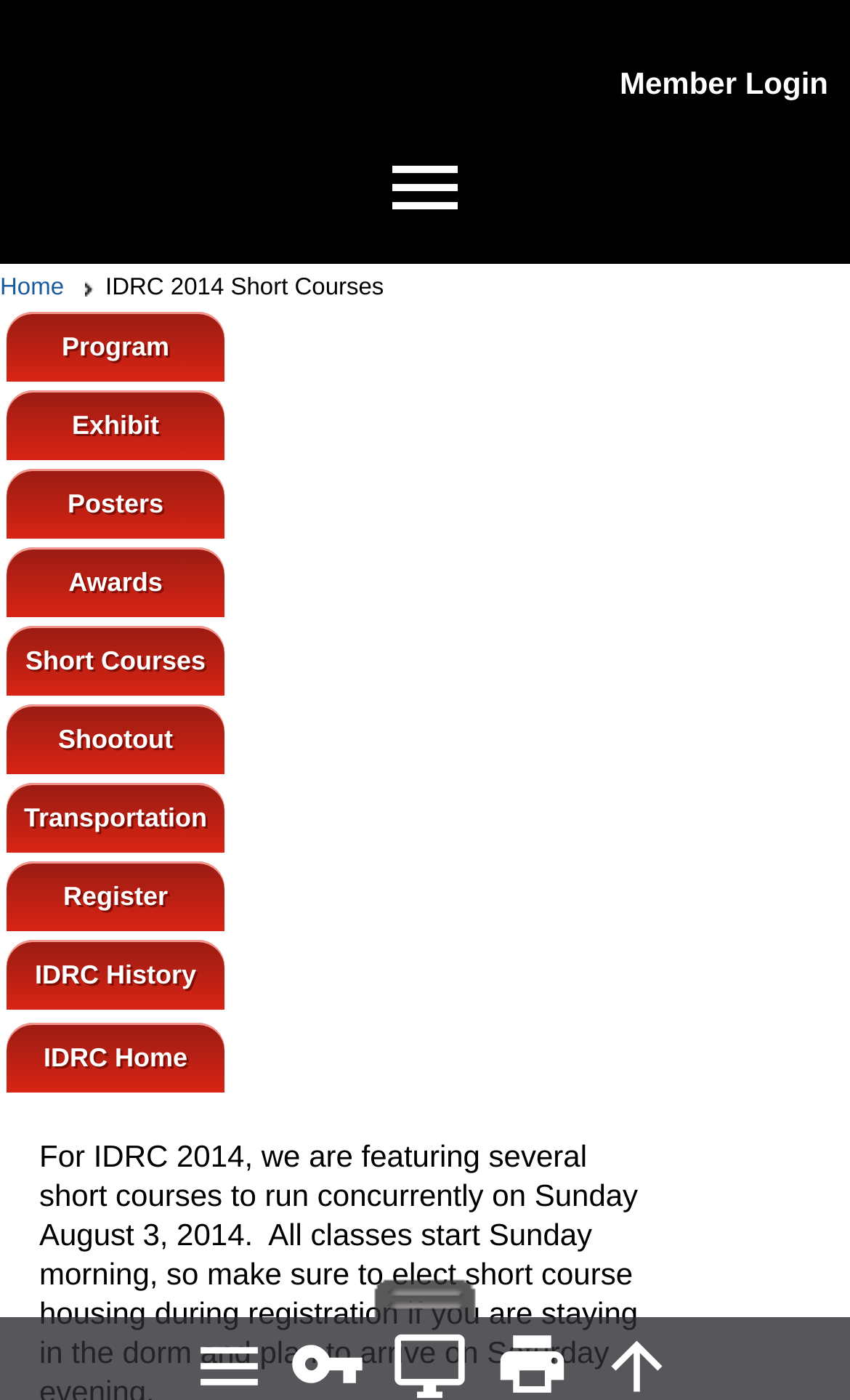Please specify the bounding box coordinates of the element that should be clicked to execute the given instruction: 'Click Home'. Ensure the coordinates are four float numbers between 0 and 1, expressed as [left, top, right, bottom].

[0.0, 0.196, 0.111, 0.215]